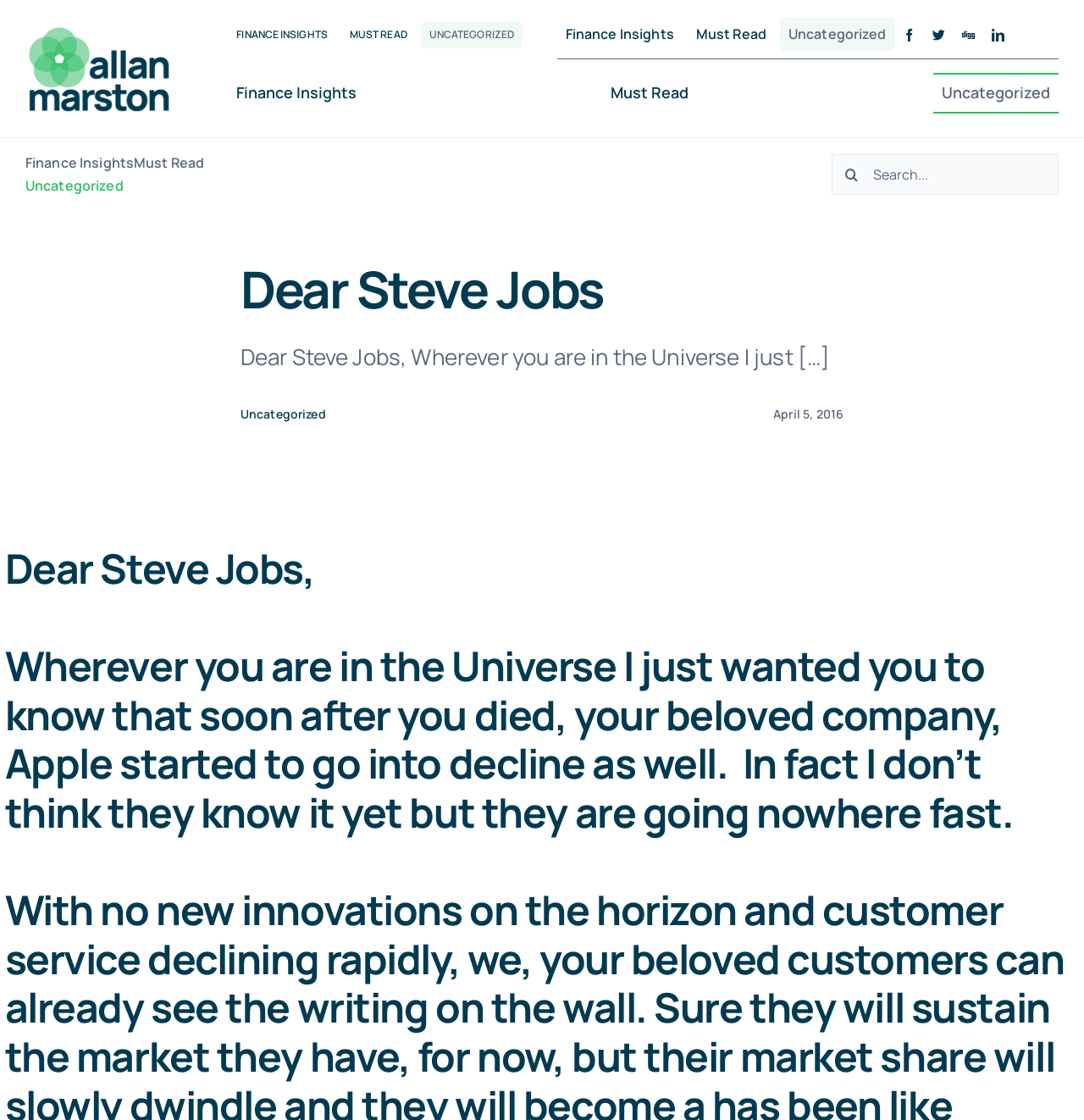Summarize the webpage with a detailed and informative caption.

The webpage is a blog post titled "Dear Steve Jobs" by Allan Marston. At the top left corner, there is a logo of Allan Marston. Below the logo, there are three navigation menus, each containing links to "Finance Insights", "Must Read", and "Uncategorized" categories. The first navigation menu is located at the top center, the second is at the top right, and the third is at the bottom left.

On the top right, there are social media links to Facebook, Twitter, Digg, and LinkedIn. Below the social media links, there is a search bar with a search button and a placeholder text "Search...". The search button has a magnifying glass icon.

The main content of the webpage is a blog post titled "Dear Steve Jobs", which is a letter to Steve Jobs. The text is divided into two paragraphs, with the first paragraph starting with "Dear Steve Jobs, Wherever you are in the Universe I just […]". Below the text, there is a link to the "Uncategorized" category and a date "April 5, 2016".